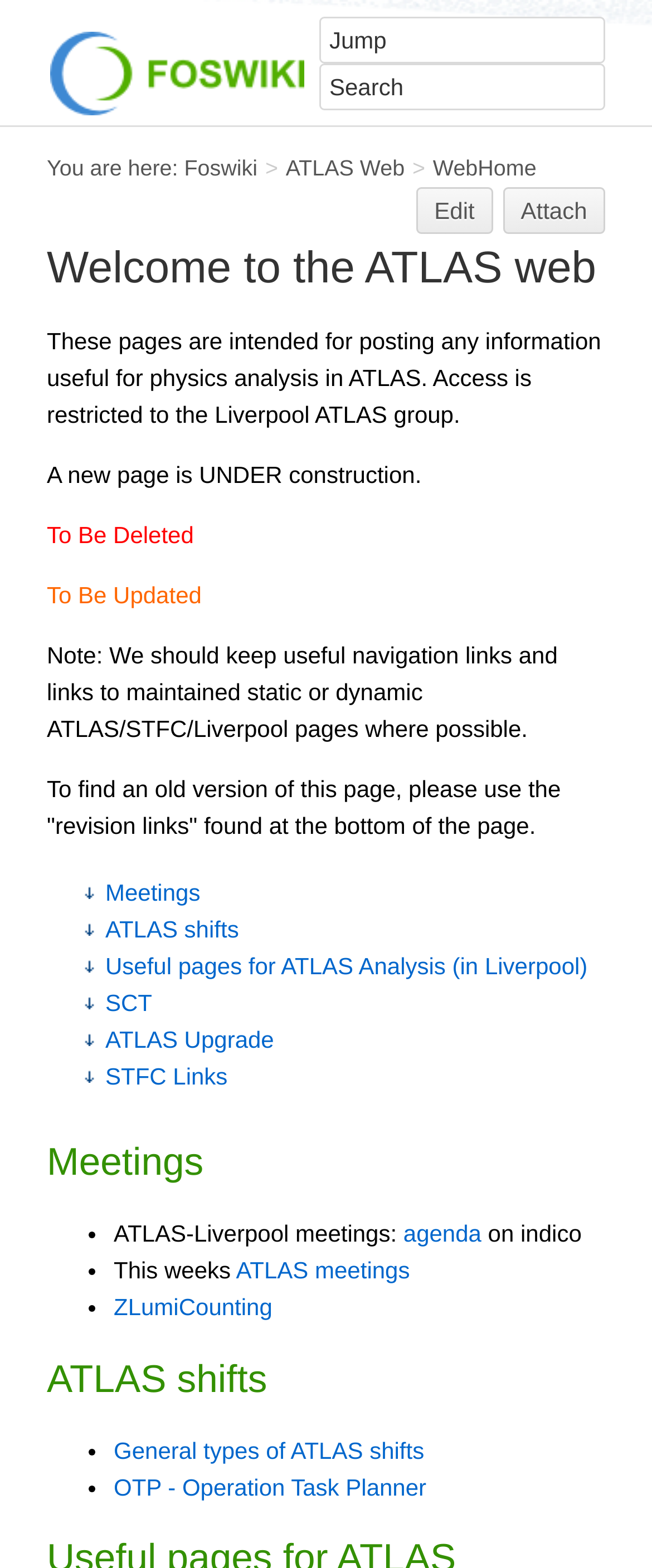Create a detailed narrative describing the layout and content of the webpage.

The webpage is titled "WebHome < ATLAS < Foswiki" and appears to be a portal for the ATLAS group at Liverpool. At the top, there is a layout table with two cells. The left cell contains a link to "Powered by Foswiki, The Free and Open Source Wiki" with an accompanying image, while the right cell has a "JumpSearch" feature with two textboxes, "Jump" and "Search".

Below the layout table, there is a breadcrumb navigation section with links to "Foswiki", "ATLAS Web", and "WebHome". To the right of this section, there are links to "Edit" and "Attach".

The main content of the page is divided into several sections. The first section welcomes users to the ATLAS web and explains that the pages are intended for posting information useful for physics analysis in ATLAS. There are also some notes about the page being under construction and a reminder to keep useful navigation links.

The next section contains several links to various topics, including "Meetings", "ATLAS shifts", "Useful pages for ATLAS Analysis", "SCT", "ATLAS Upgrade", and "STFC Links". These links are arranged vertically, with the topmost link being "Meetings".

The "Meetings" section is further divided into three subsections, each marked with a bullet point. The first subsection links to the "agenda" on indico, while the second subsection links to "ATLAS meetings" for the current week. The third subsection links to "ZLumiCounting".

The "ATLAS shifts" section is also divided into two subsections, each marked with a bullet point. The first subsection links to "General types of ATLAS shifts", while the second subsection links to "OTP - Operation Task Planner".